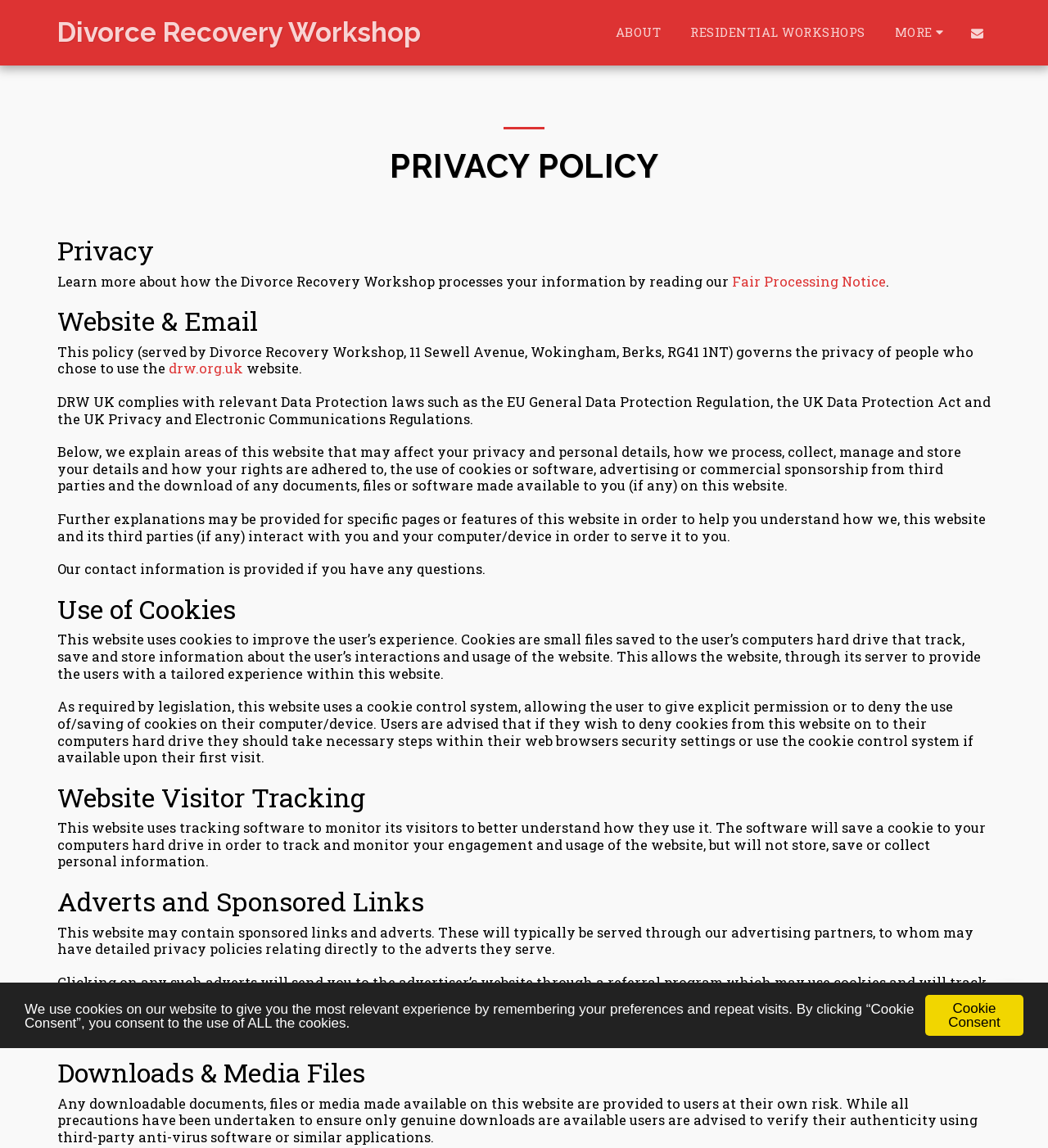Return the bounding box coordinates of the UI element that corresponds to this description: "Cookie Consent". The coordinates must be given as four float numbers in the range of 0 and 1, [left, top, right, bottom].

[0.883, 0.867, 0.977, 0.902]